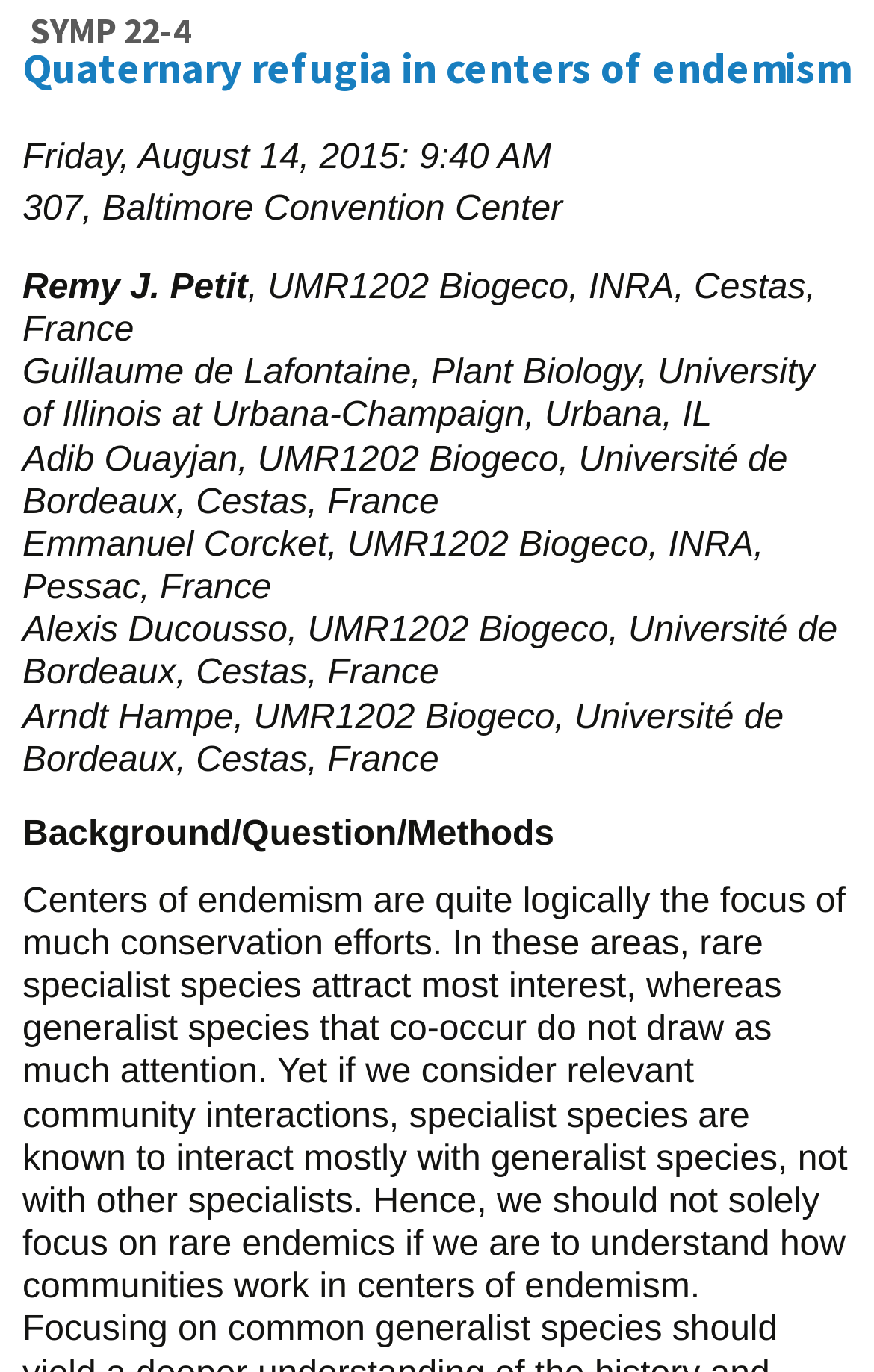Respond to the following question using a concise word or phrase: 
What is the topic of the presentation?

Background/Question/Methods